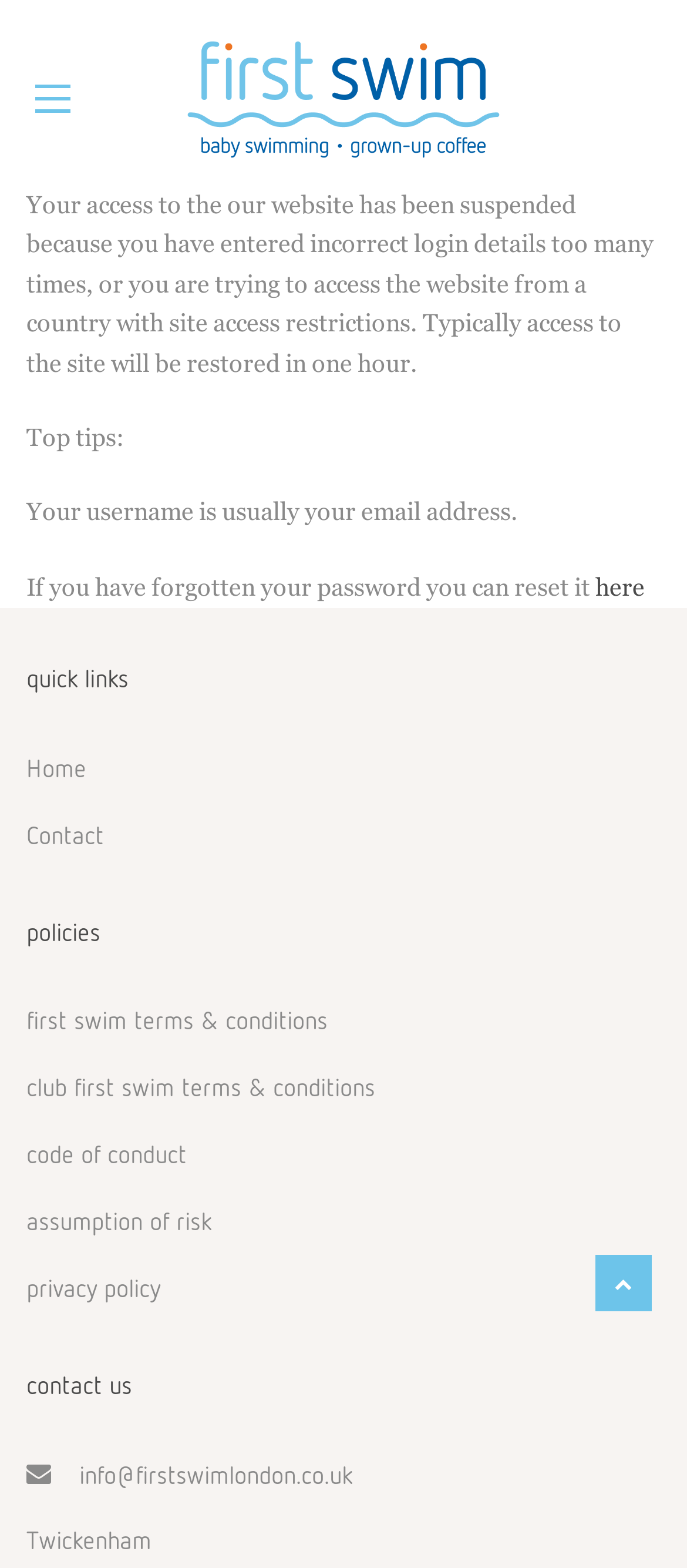Please identify the bounding box coordinates for the region that you need to click to follow this instruction: "go to Contact page".

[0.038, 0.512, 0.962, 0.555]